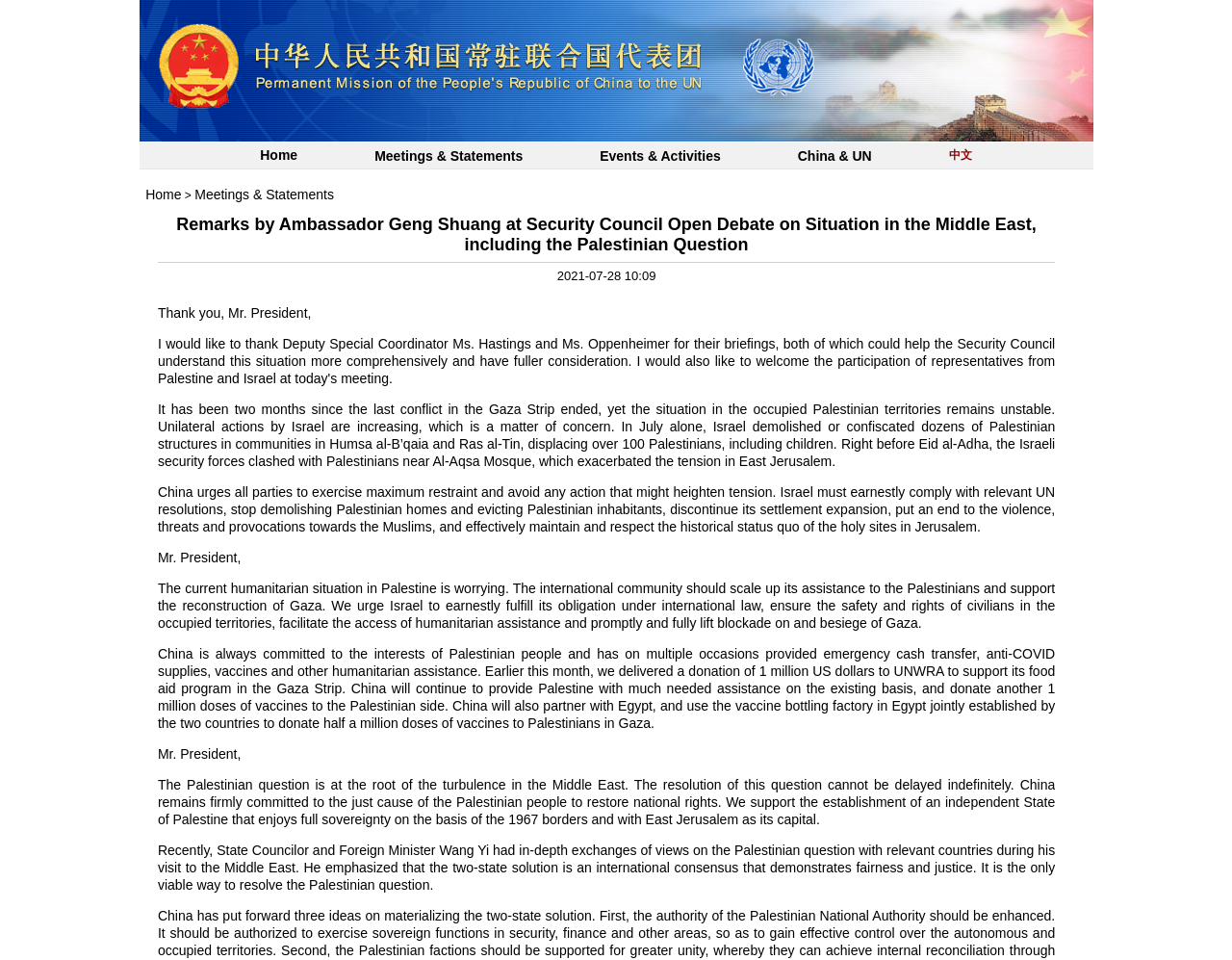What is the first menu item?
Look at the screenshot and give a one-word or phrase answer.

Home